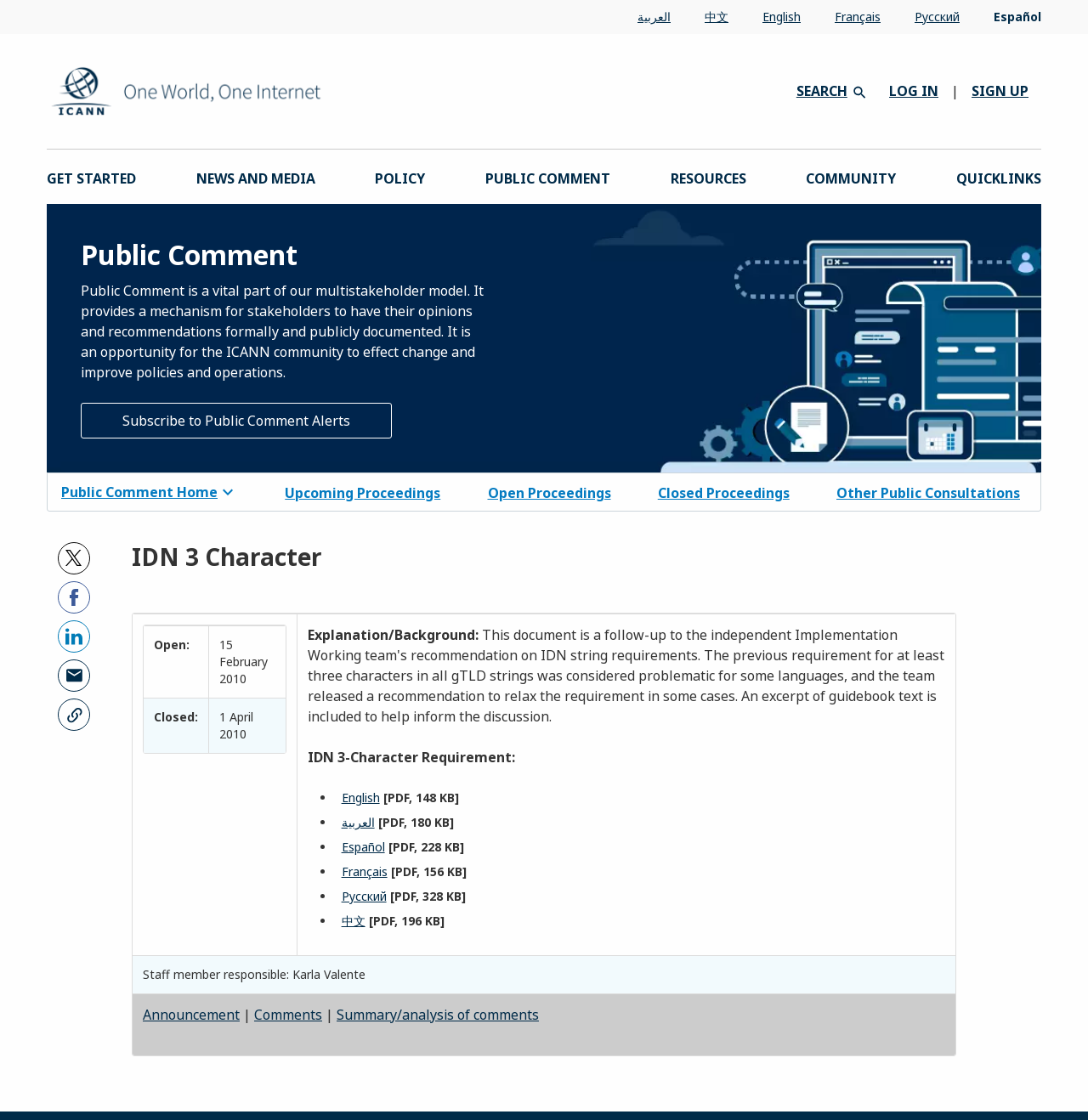Predict the bounding box coordinates for the UI element described as: "Terms of Service". The coordinates should be four float numbers between 0 and 1, presented as [left, top, right, bottom].

[0.766, 0.94, 0.852, 0.954]